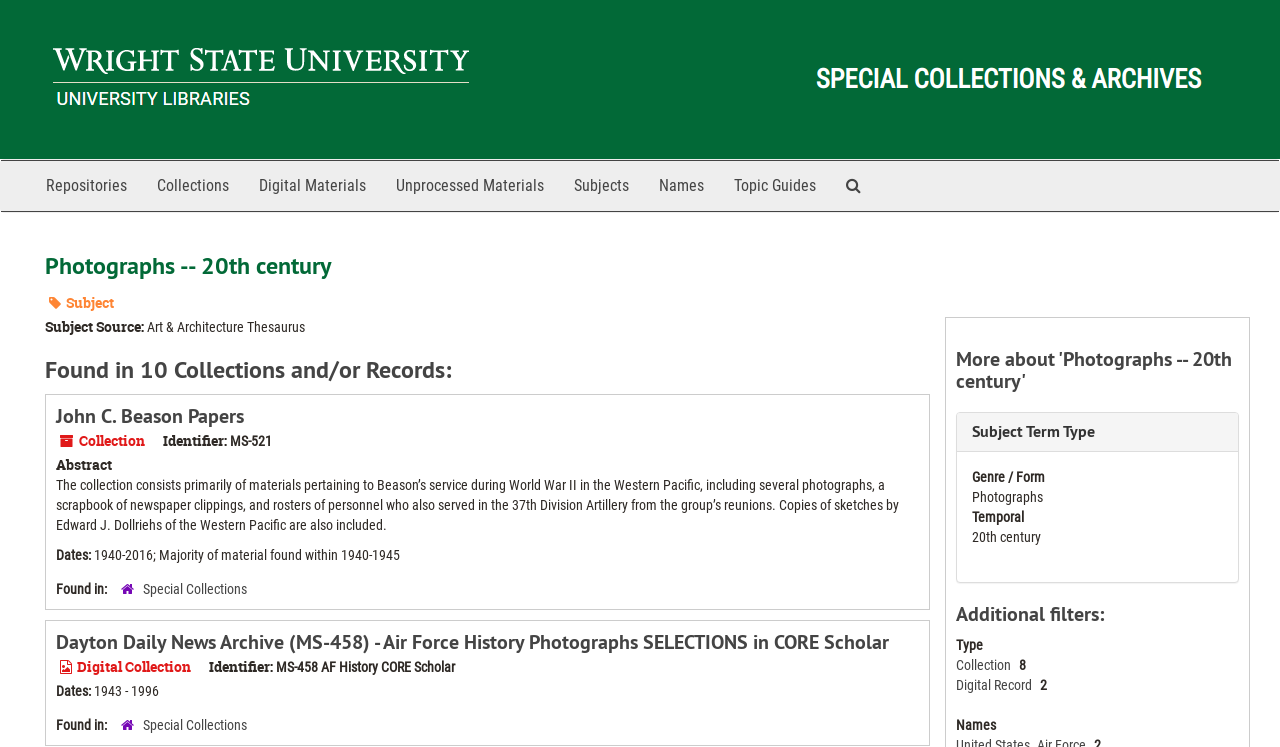How many collections are the photographs found in?
Using the image as a reference, give an elaborate response to the question.

The heading 'Found in 10 Collections and/or Records:' indicates that the photographs are found in 10 collections.